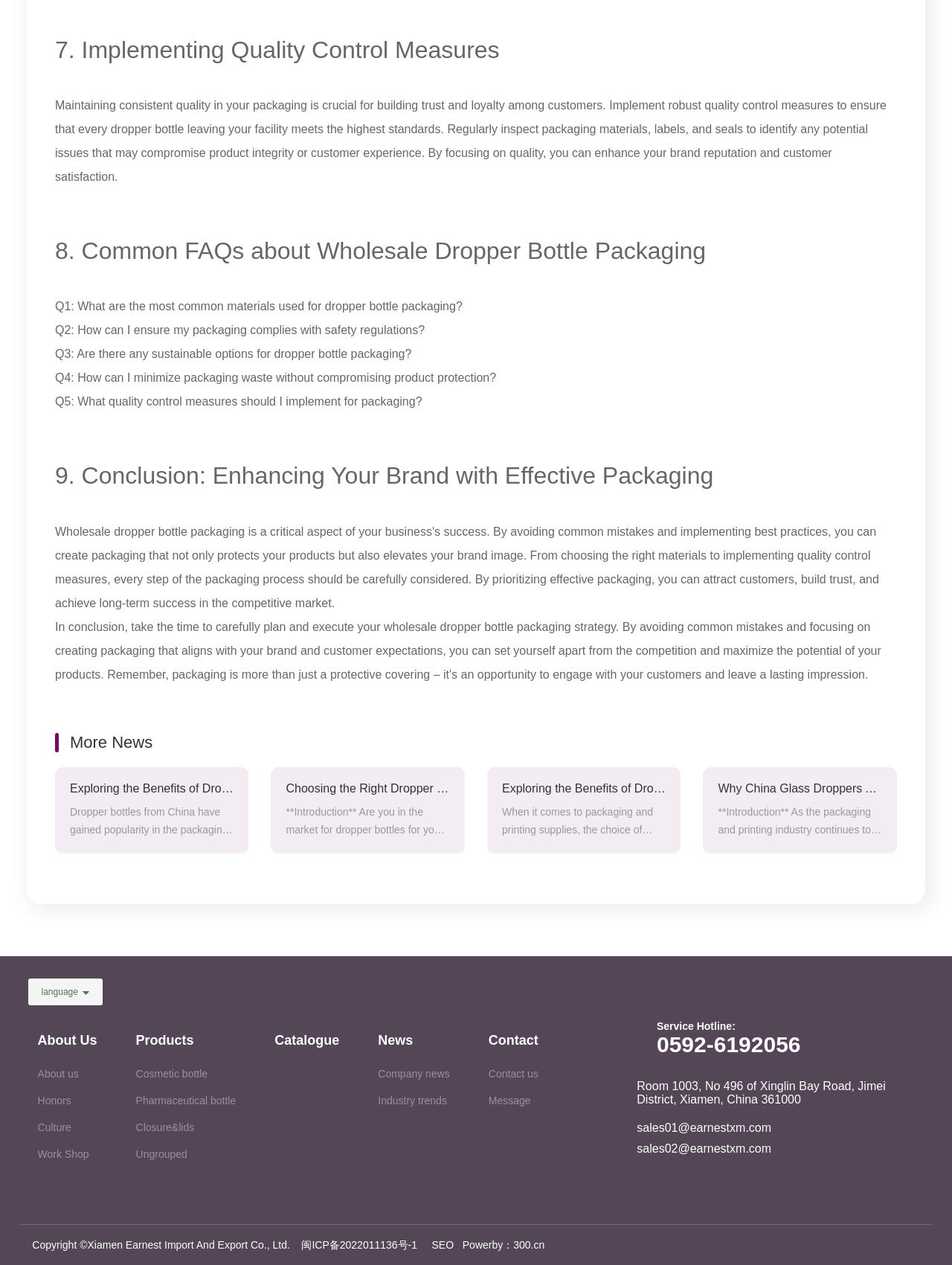Identify the bounding box of the UI element that matches this description: "Honors".

[0.04, 0.86, 0.119, 0.881]